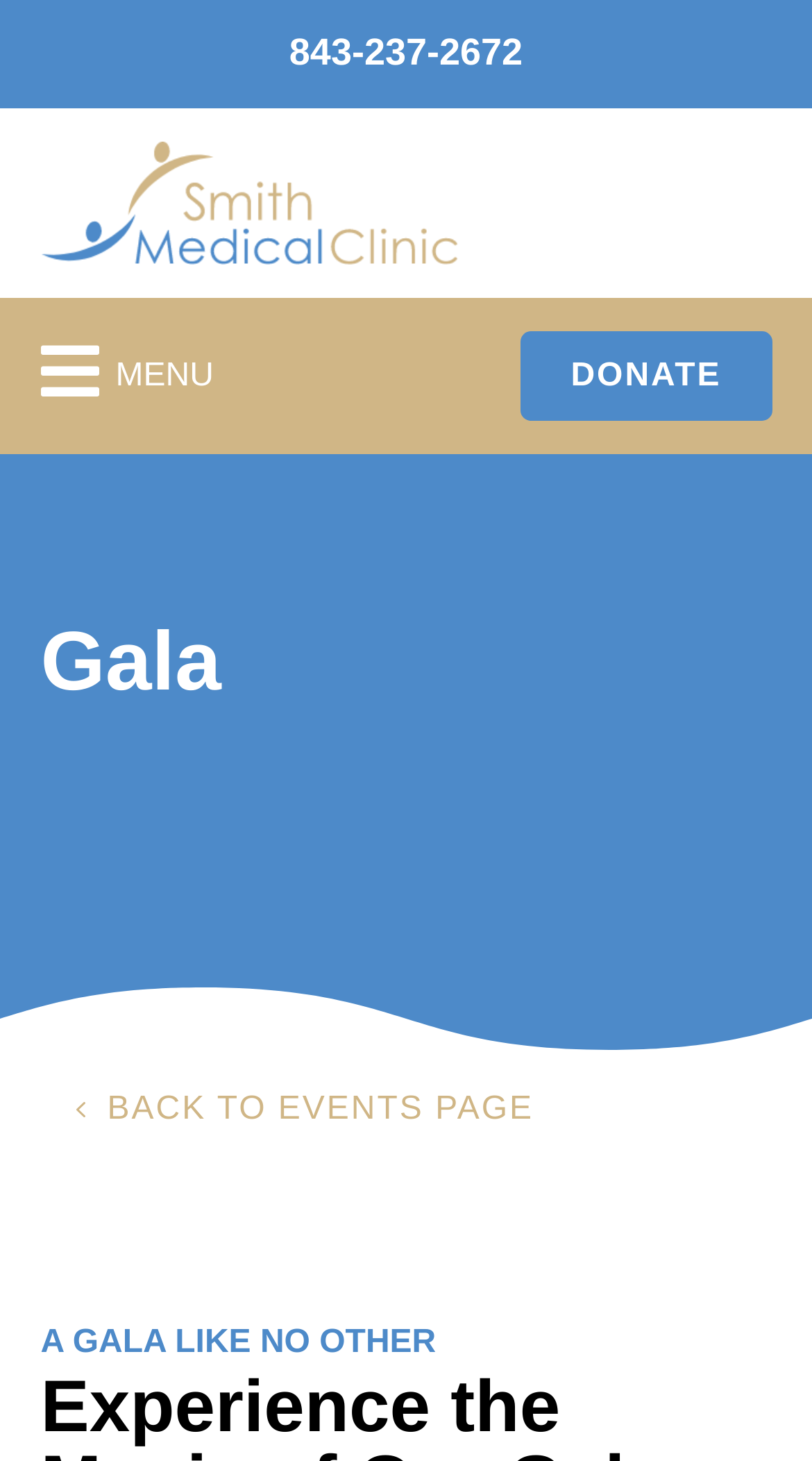How many links are there in the top section?
Answer the question with as much detail as possible.

I counted the number of link elements in the top section of the page and found two links, one with the text '843-237-2672' and another with the text 'Smith Medical Clinic'.